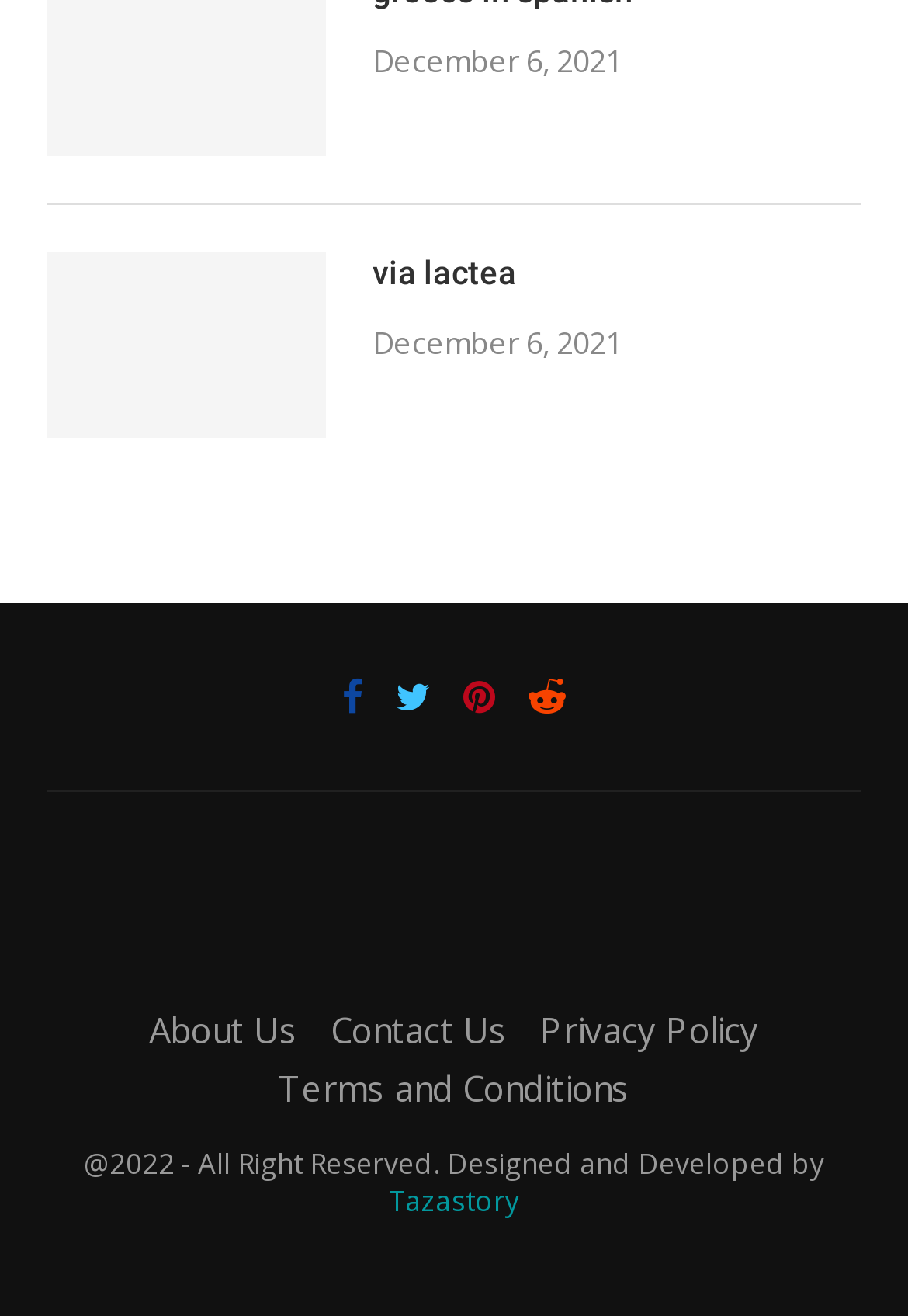What is the date of the latest update?
Please answer the question as detailed as possible.

The date of the latest update can be found at the top of the webpage, where it says 'December 6, 2021' twice, indicating that the webpage was last updated on this date.